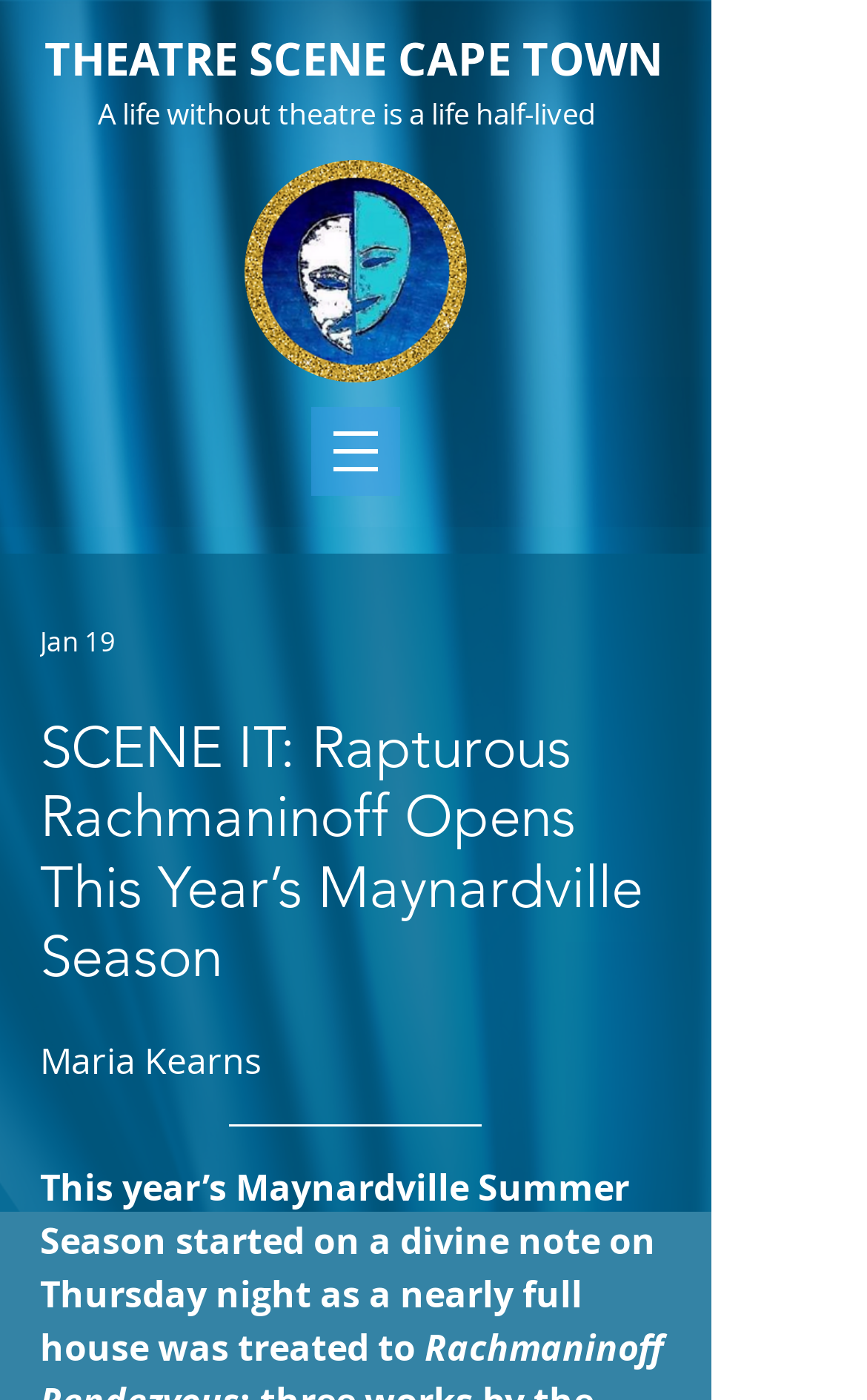Summarize the contents and layout of the webpage in detail.

The webpage appears to be an article about a theatre event, specifically the opening of the Maynardville Summer Season. At the top of the page, there is a heading that reads "THEATRE SCENE CAPE TOWN" with a link to the same title. Below this, there is another heading that quotes "A life without theatre is a life half-lived" with a link to the same quote.

To the right of these headings, there is an image, "Untitled design(1).png", which takes up a significant portion of the top section of the page. Below the image, there is a navigation menu labeled "Site" with a button that has a popup menu. The button is accompanied by a small image and a date, "Jan 19".

The main content of the article is headed by a title "SCENE IT: Rapturous Rachmaninoff Opens This Year’s Maynardville Season", which is located near the middle of the page. Below the title, there is a byline "Maria Kearns" and a small image. The article text begins with the sentence "This year’s Maynardville Summer Season started on a divine note on Thursday night as a nearly full house was treated to..." and continues below.